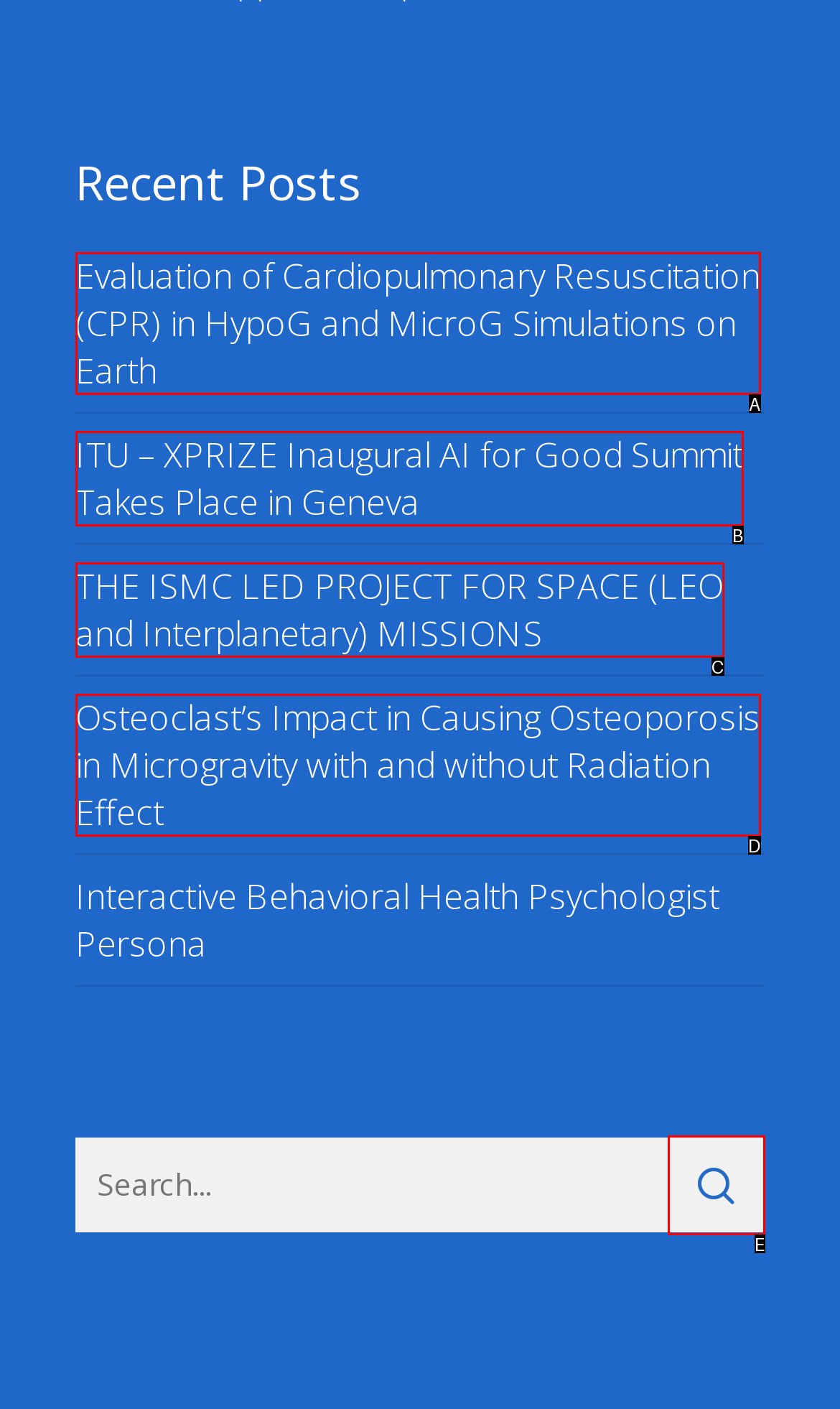Point out the option that best suits the description: Search
Indicate your answer with the letter of the selected choice.

E